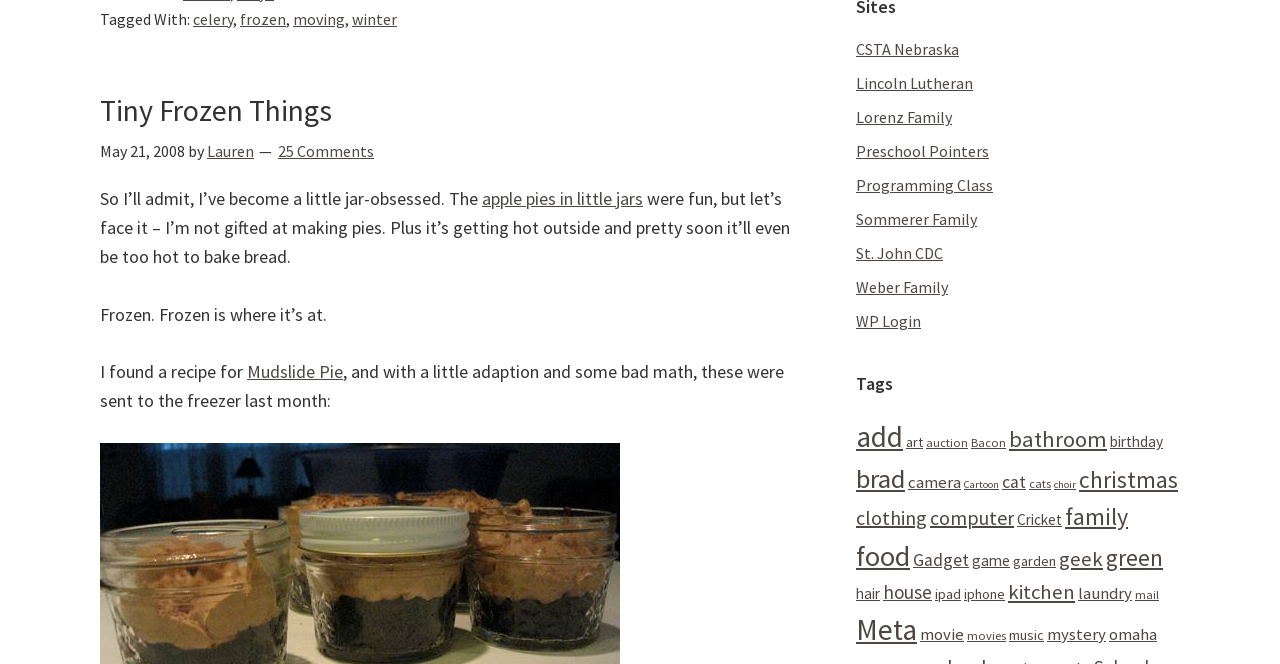Who is the author of the blog post?
Look at the image and answer with only one word or phrase.

Lauren